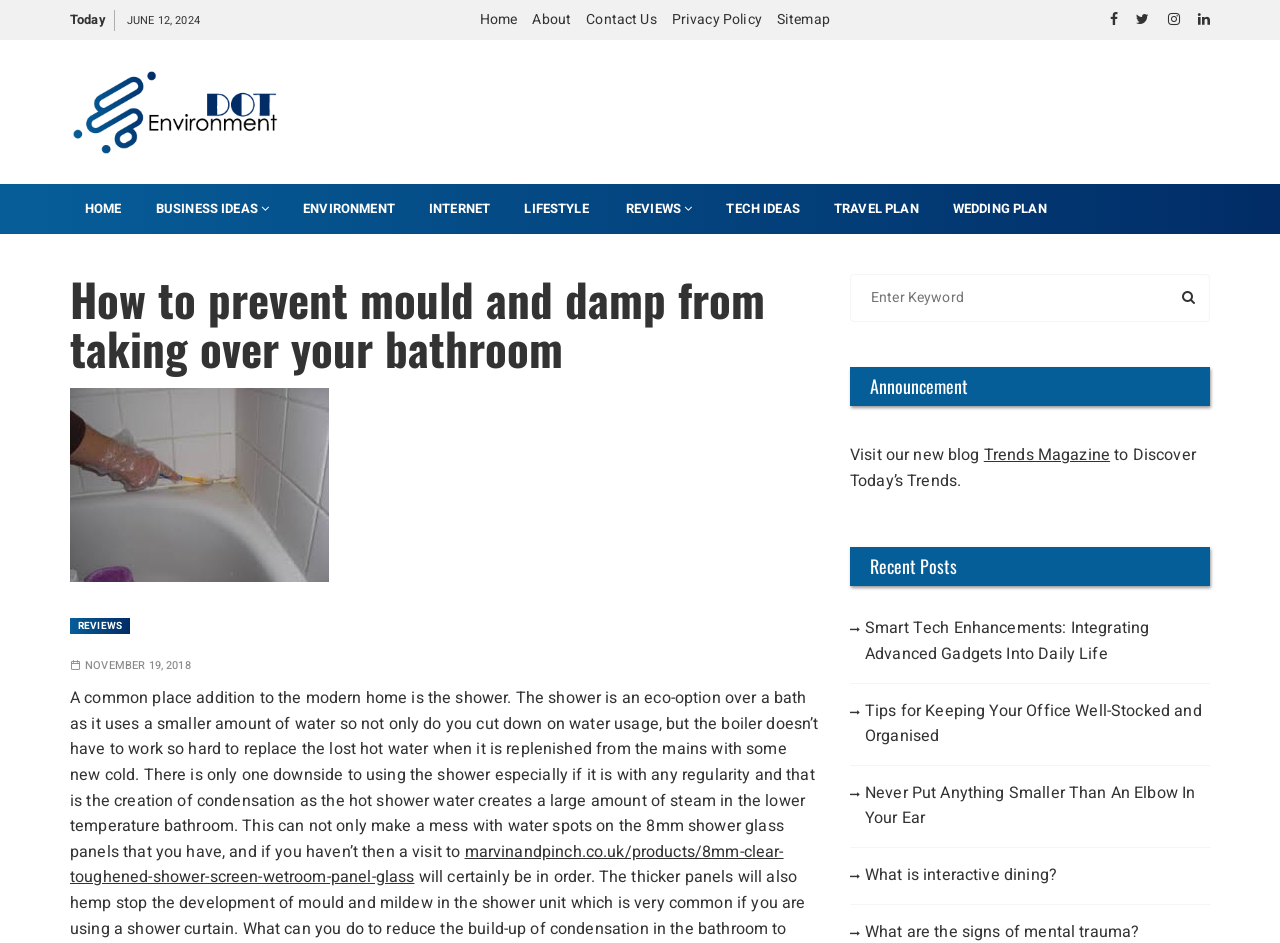Can you specify the bounding box coordinates of the area that needs to be clicked to fulfill the following instruction: "Click on the 'ENVIRONMENT' link"?

[0.225, 0.195, 0.32, 0.248]